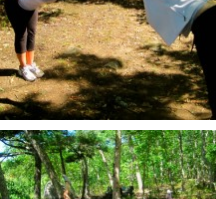What is the atmosphere of the setting?
Based on the image, provide your answer in one word or phrase.

Peaceful